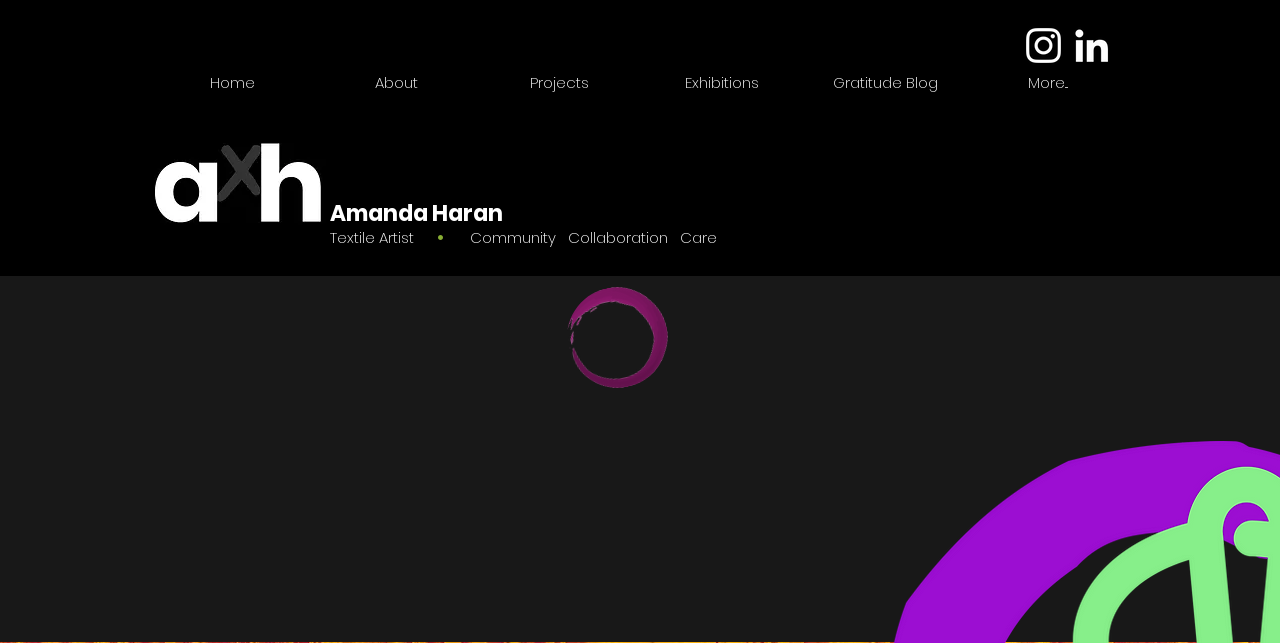Could you specify the bounding box coordinates for the clickable section to complete the following instruction: "Learn how to thread a needle"?

[0.187, 0.46, 0.778, 0.953]